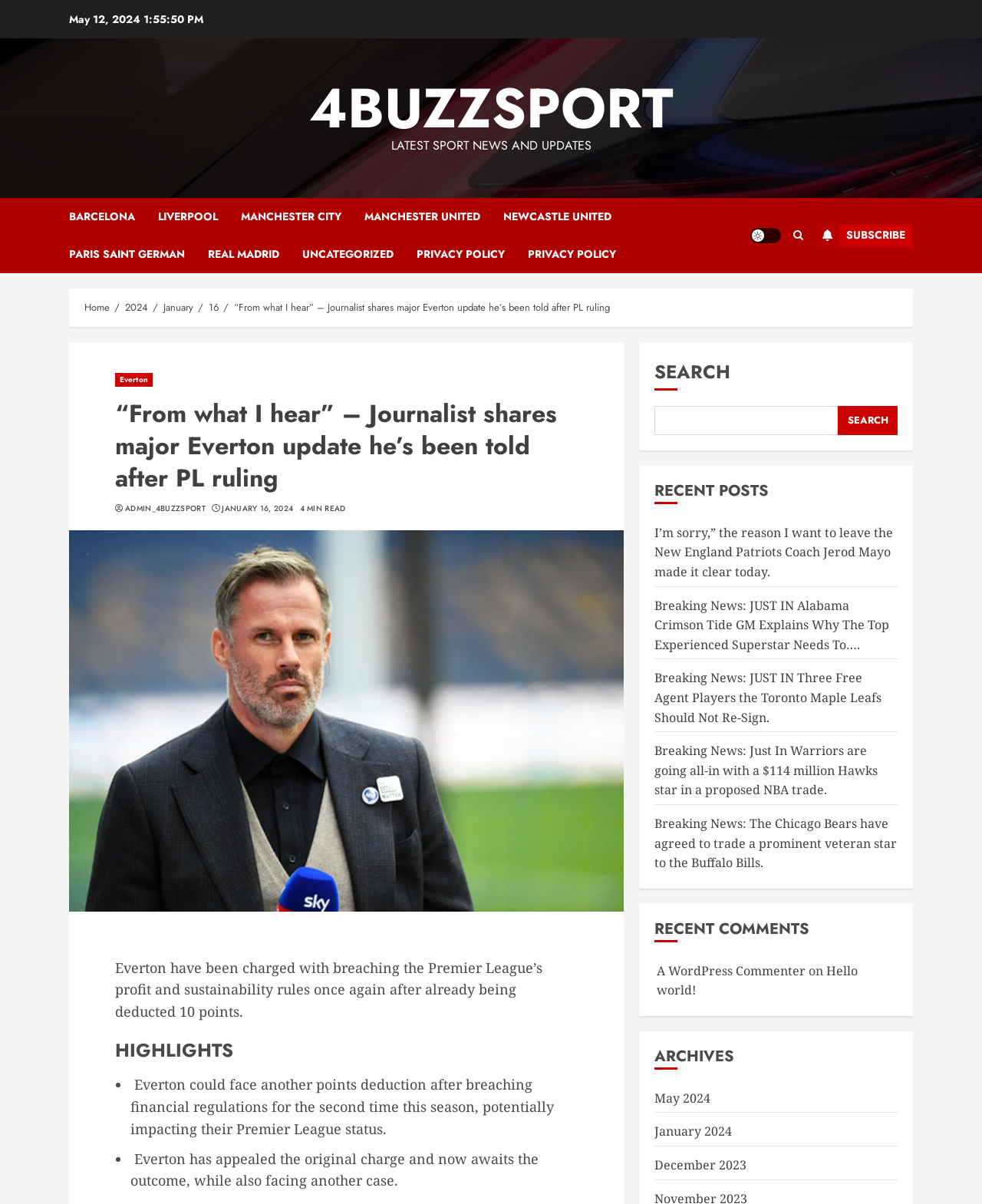Answer the question using only one word or a concise phrase: What is the date of the current article?

May 12, 2024